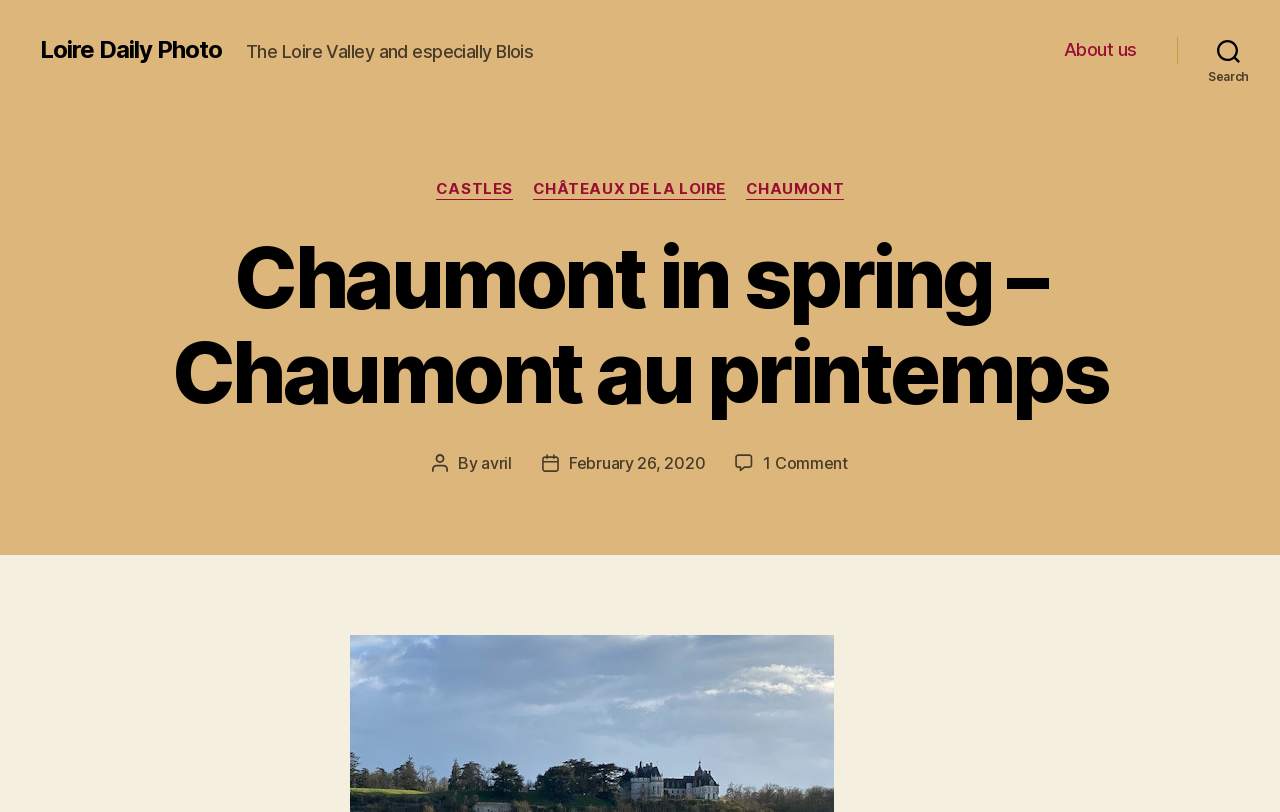Utilize the information from the image to answer the question in detail:
How many comments are there on the post?

The question asks about the number of comments on the post. By examining the link element with the text '1 Comment on Chaumont in spring – Chaumont au printemps', we can determine that there is 1 comment on the post.